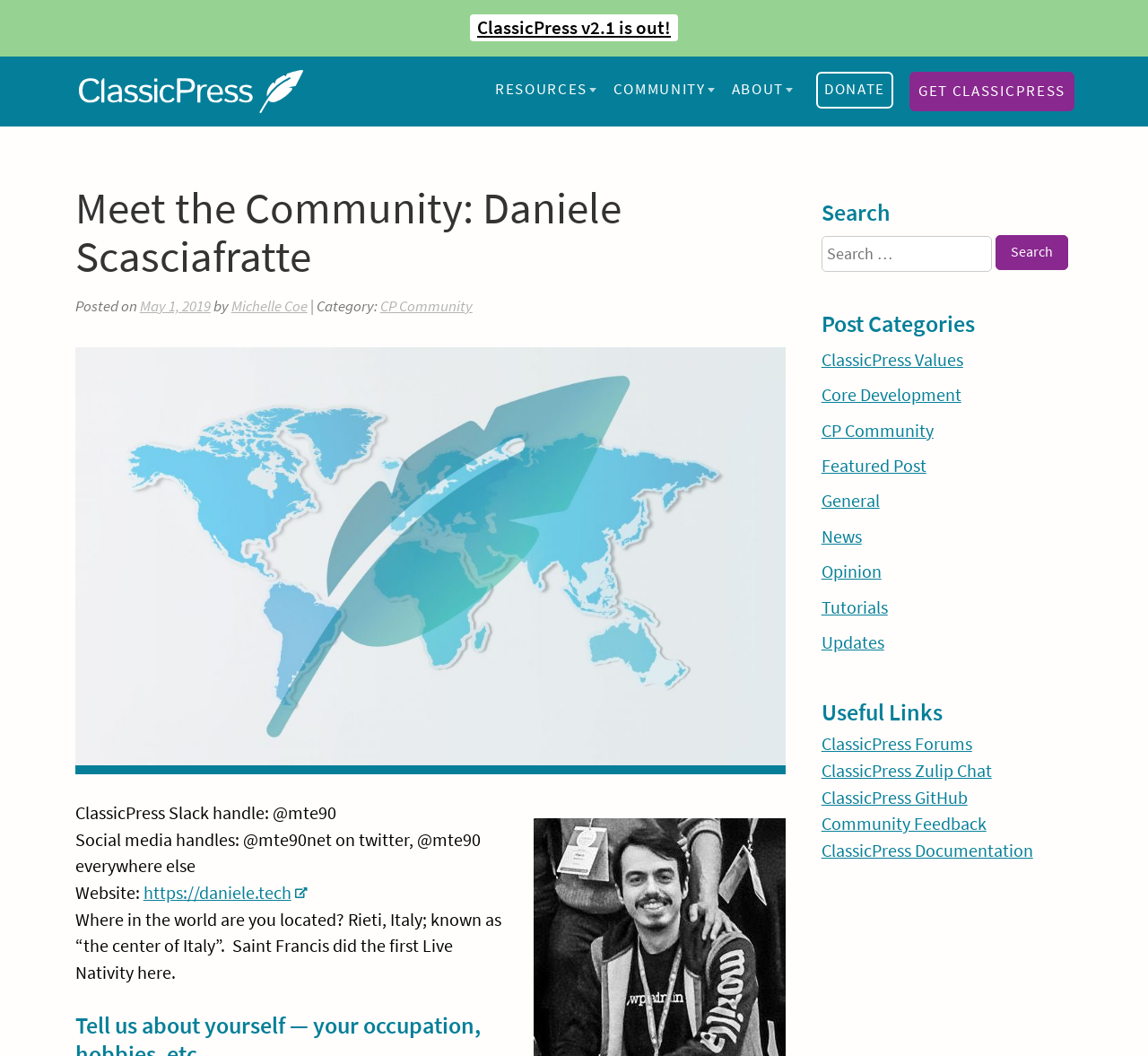Identify the bounding box coordinates for the region to click in order to carry out this instruction: "Check the website of Daniele Scasciafratte". Provide the coordinates using four float numbers between 0 and 1, formatted as [left, top, right, bottom].

[0.125, 0.835, 0.268, 0.856]